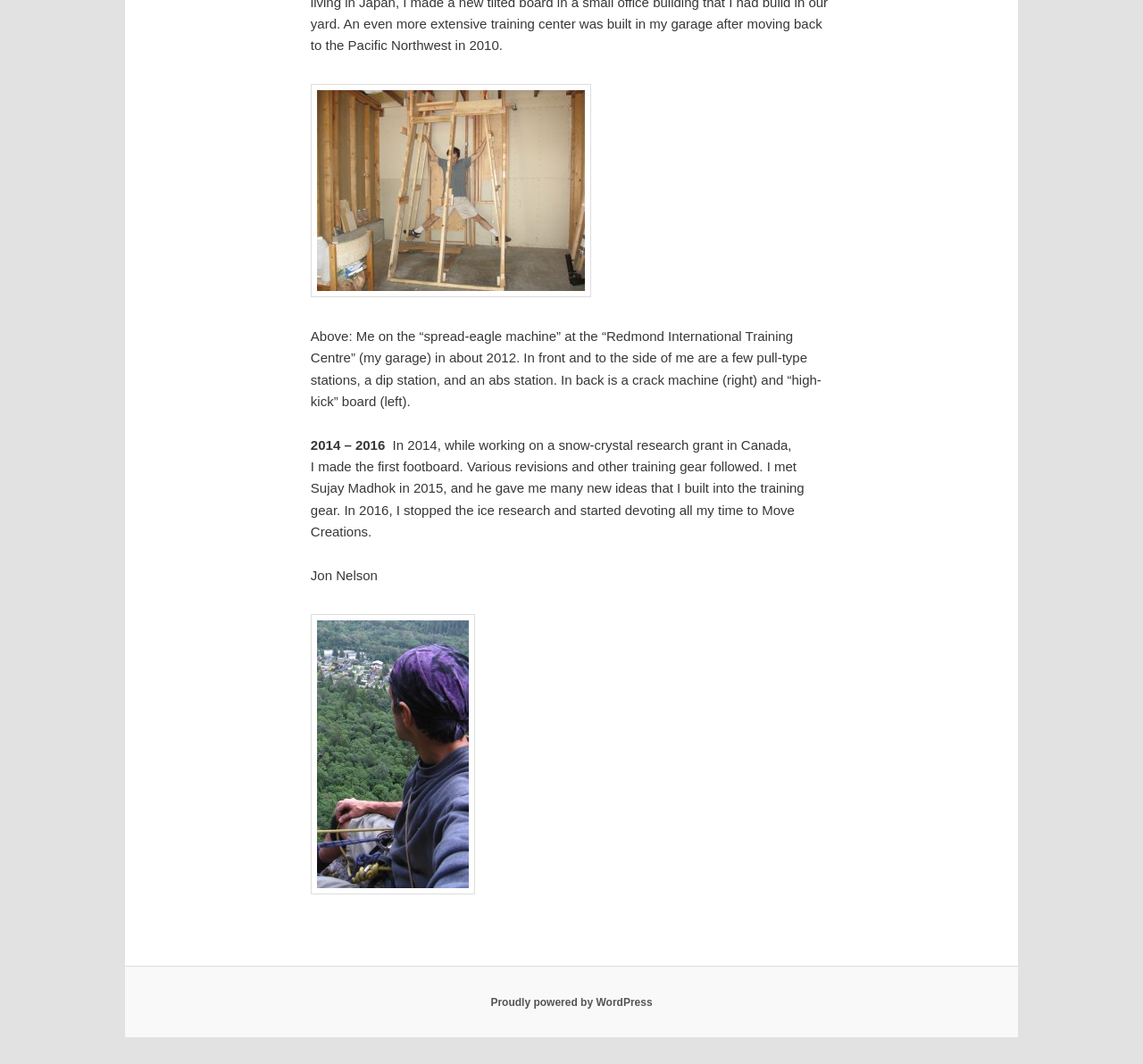Using floating point numbers between 0 and 1, provide the bounding box coordinates in the format (top-left x, top-left y, bottom-right x, bottom-right y). Locate the UI element described here: Proudly powered by WordPress

[0.429, 0.936, 0.571, 0.948]